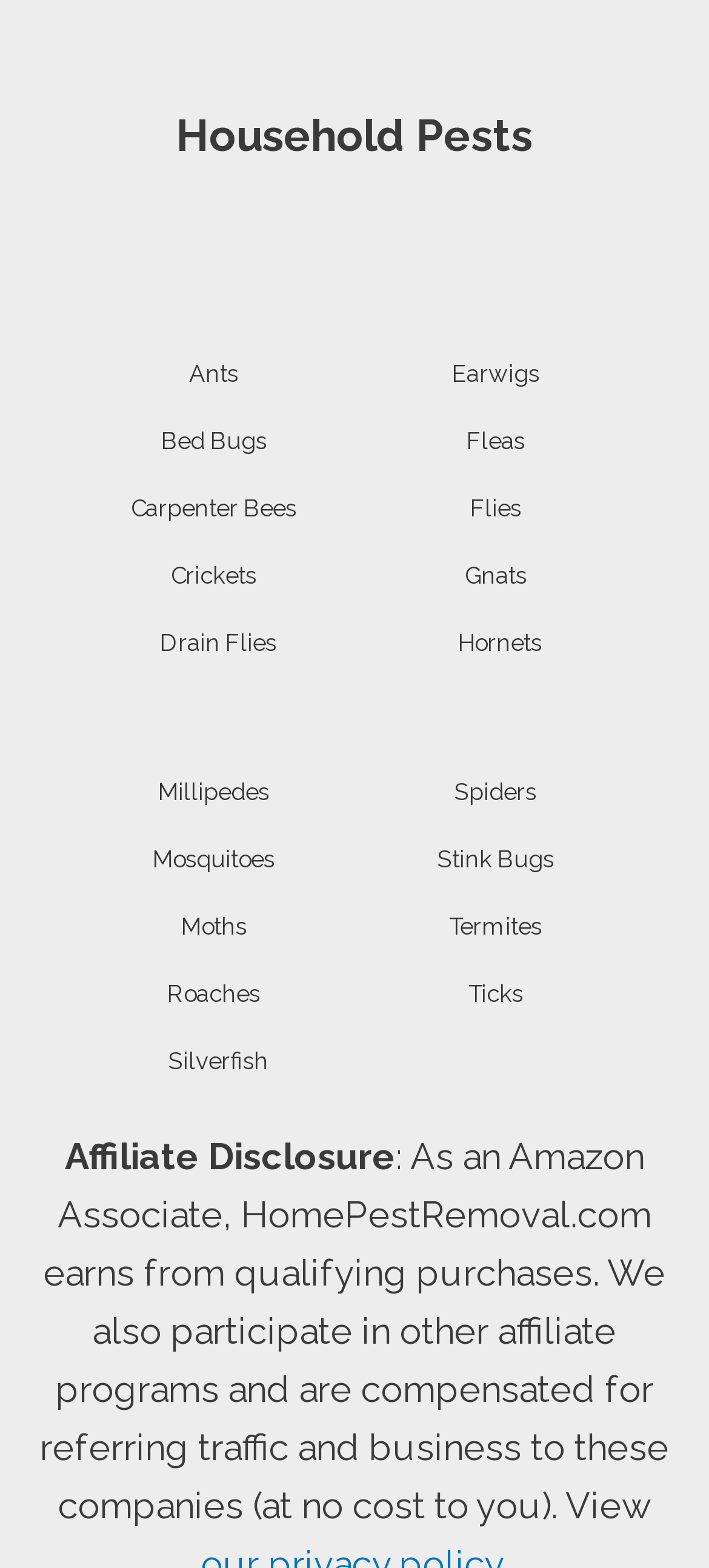Are the pest links divided into two columns?
Based on the image, provide your answer in one word or phrase.

Yes